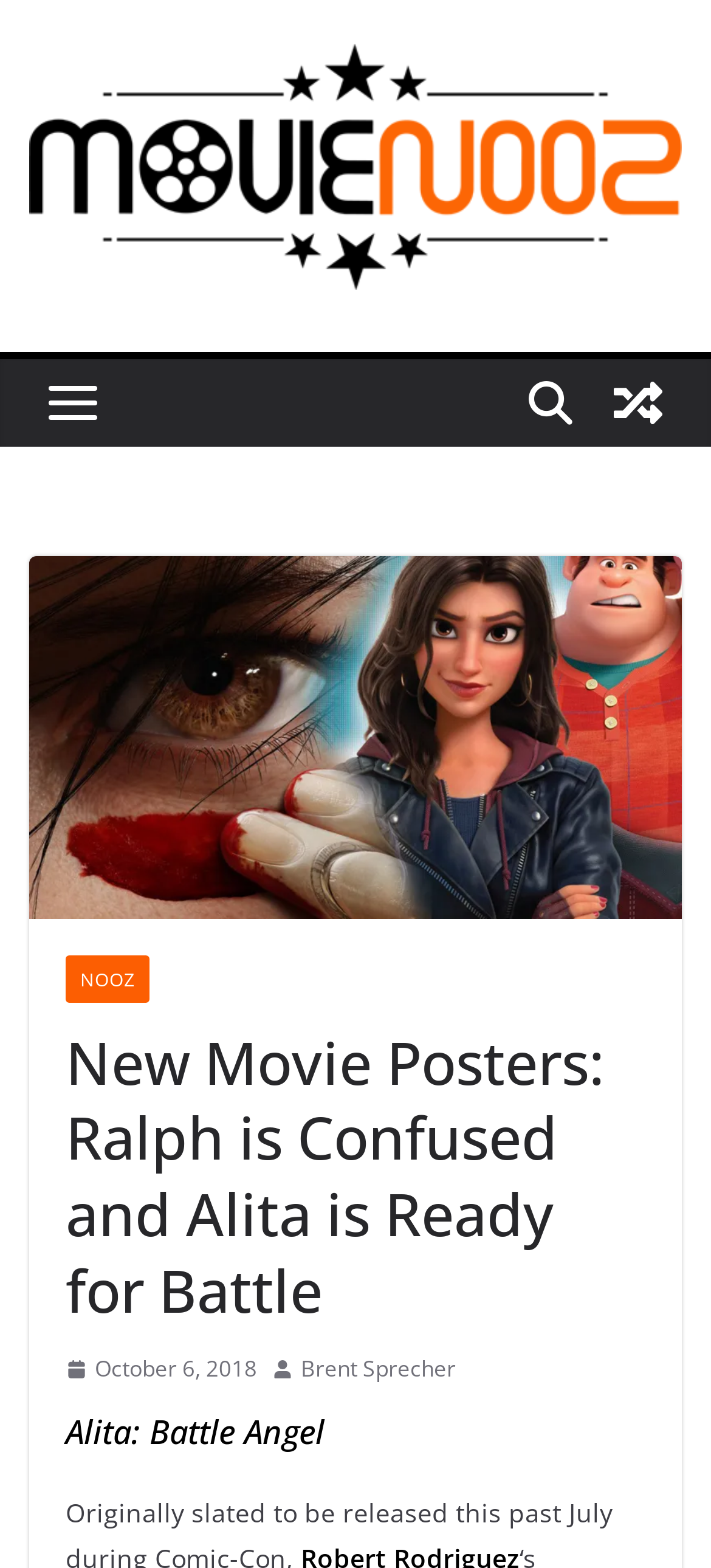Highlight the bounding box of the UI element that corresponds to this description: "October 6, 2018October 6, 2018".

[0.092, 0.861, 0.362, 0.886]